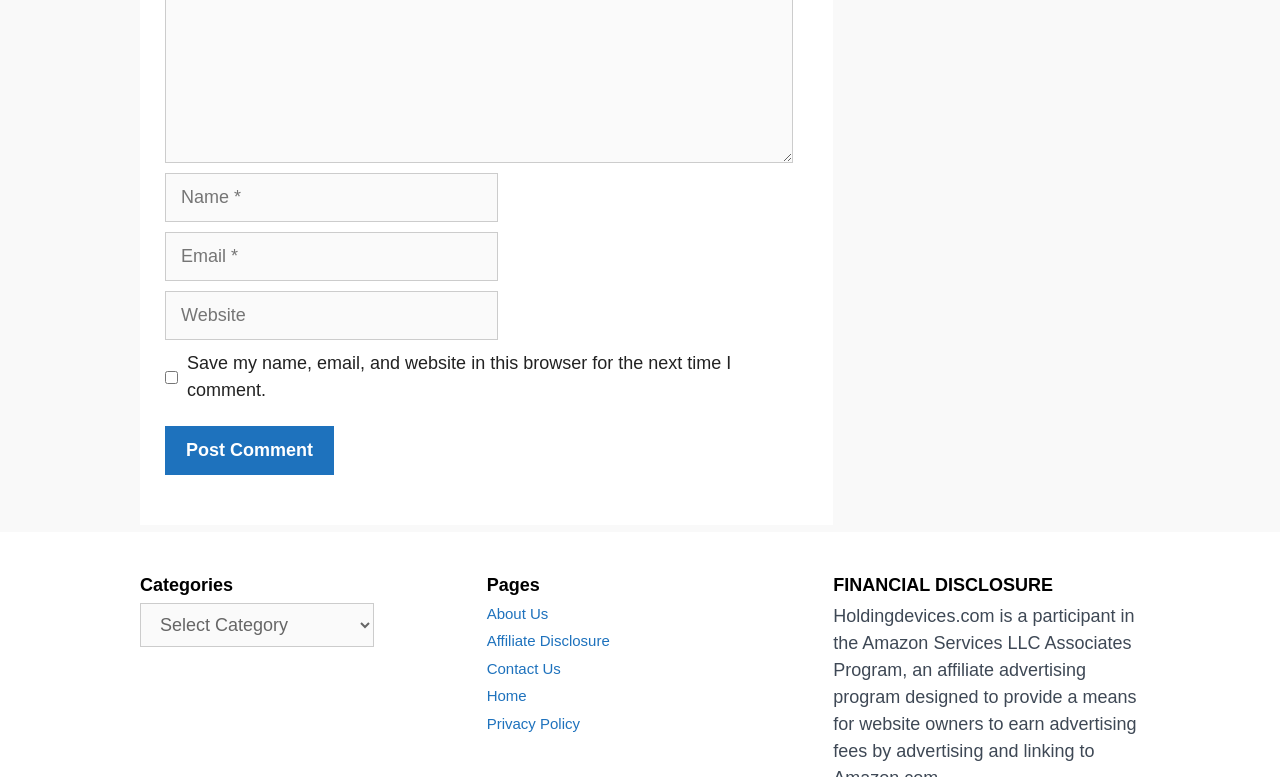What is the topic of the 'FINANCIAL DISCLOSURE' section?
Use the image to give a comprehensive and detailed response to the question.

The heading 'FINANCIAL DISCLOSURE' suggests that this section is related to financial disclosure, but the exact topic is not specified.